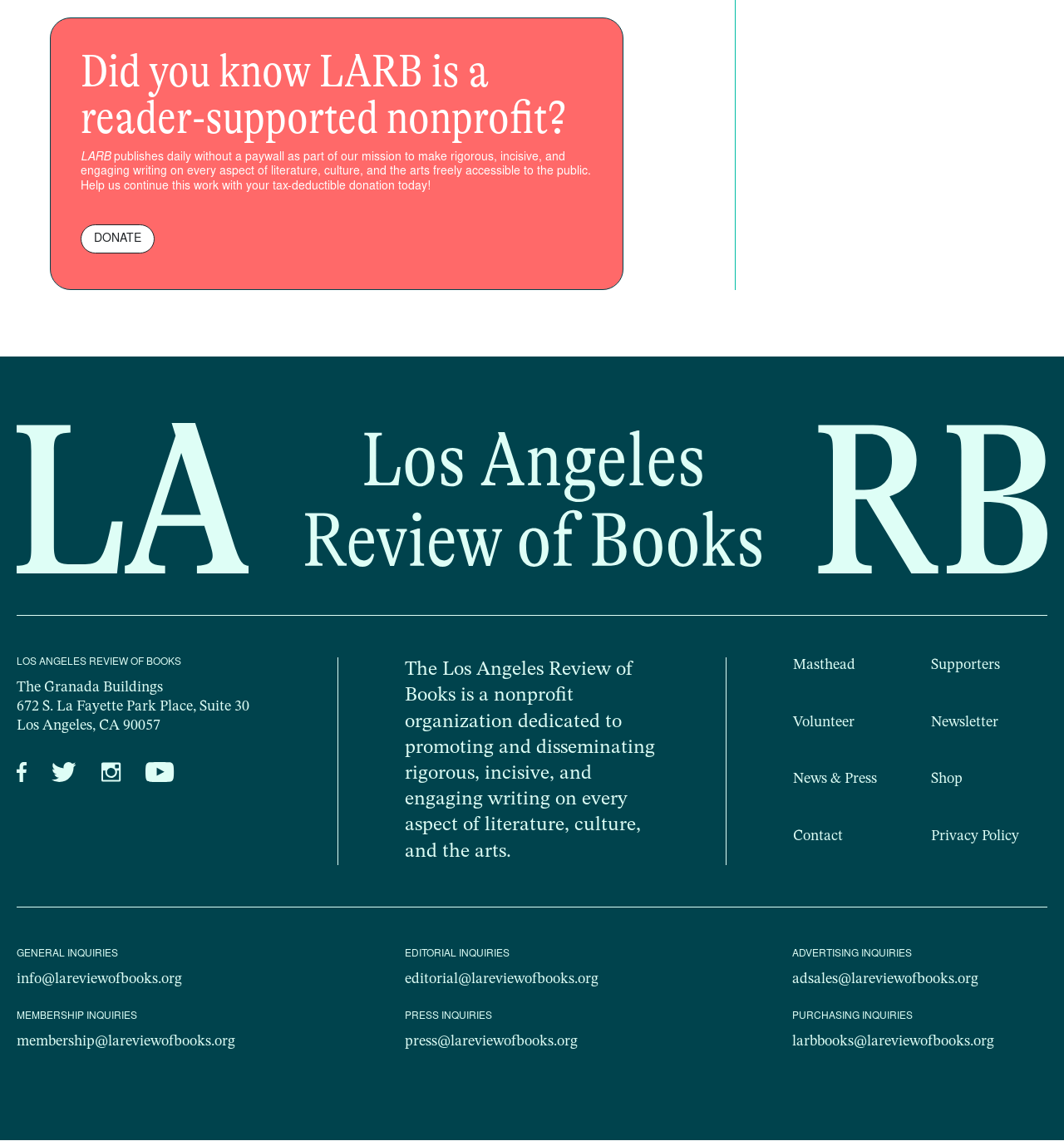What is the name of the organization?
Provide a detailed and extensive answer to the question.

I found the answer by looking at the StaticText element with the text 'LOS ANGELES REVIEW OF BOOKS' at coordinates [0.016, 0.576, 0.17, 0.585]. This text is likely to be the name of the organization.